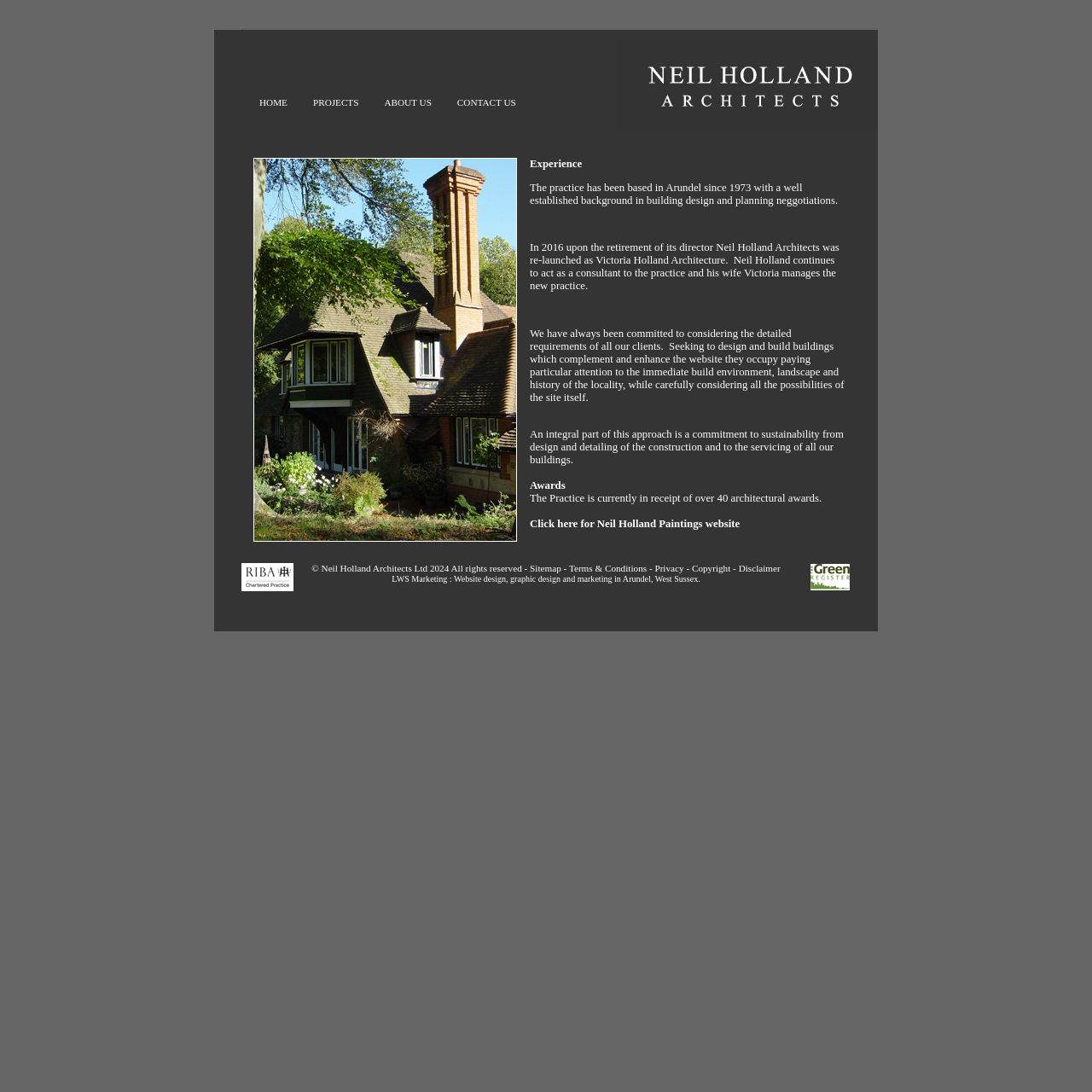Please determine the bounding box coordinates for the element that should be clicked to follow these instructions: "Click HOME".

[0.228, 0.086, 0.277, 0.098]